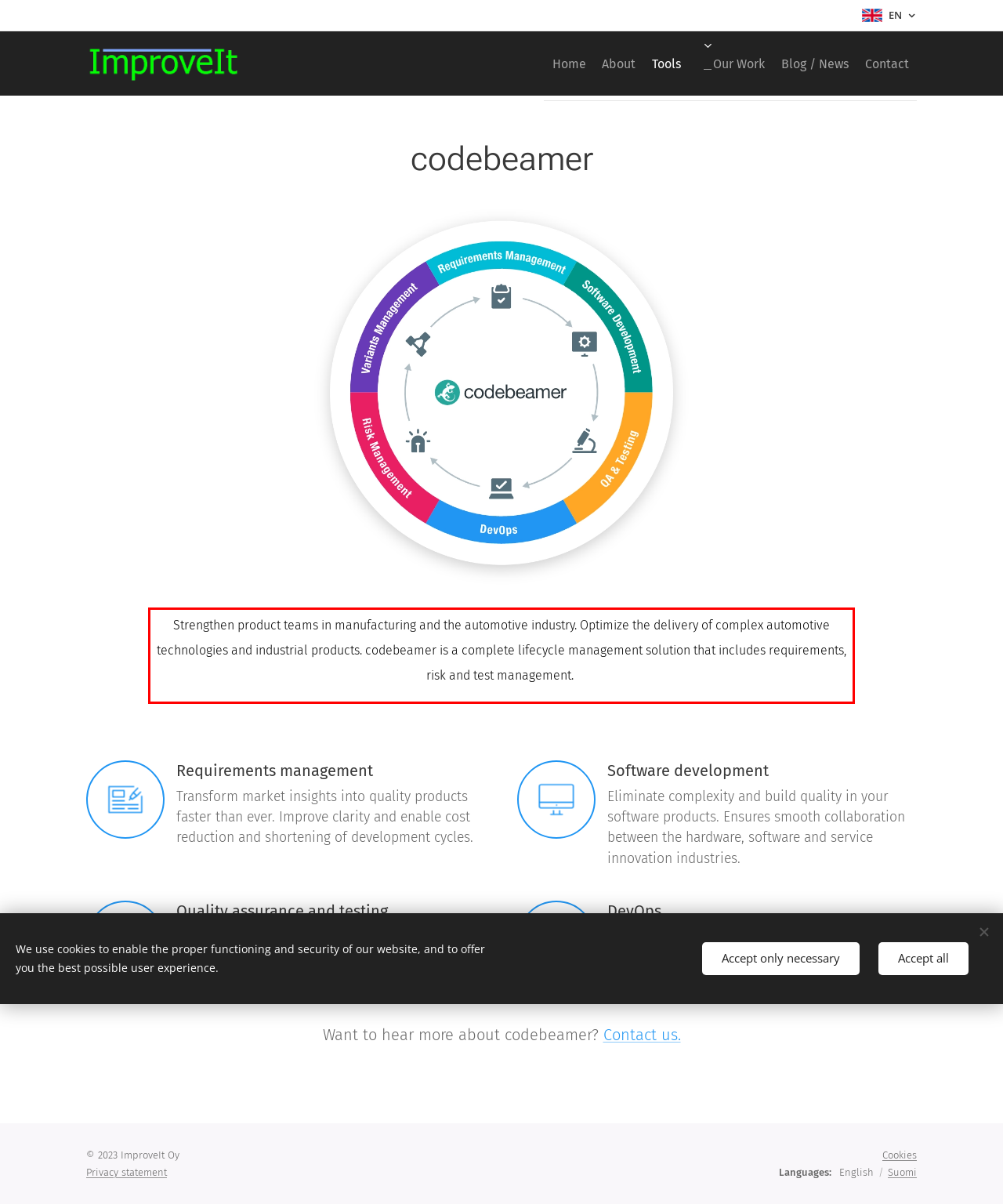Analyze the webpage screenshot and use OCR to recognize the text content in the red bounding box.

Strengthen product teams in manufacturing and the automotive industry. Optimize the delivery of complex automotive technologies and industrial products. codebeamer is a complete lifecycle management solution that includes requirements, risk and test management.